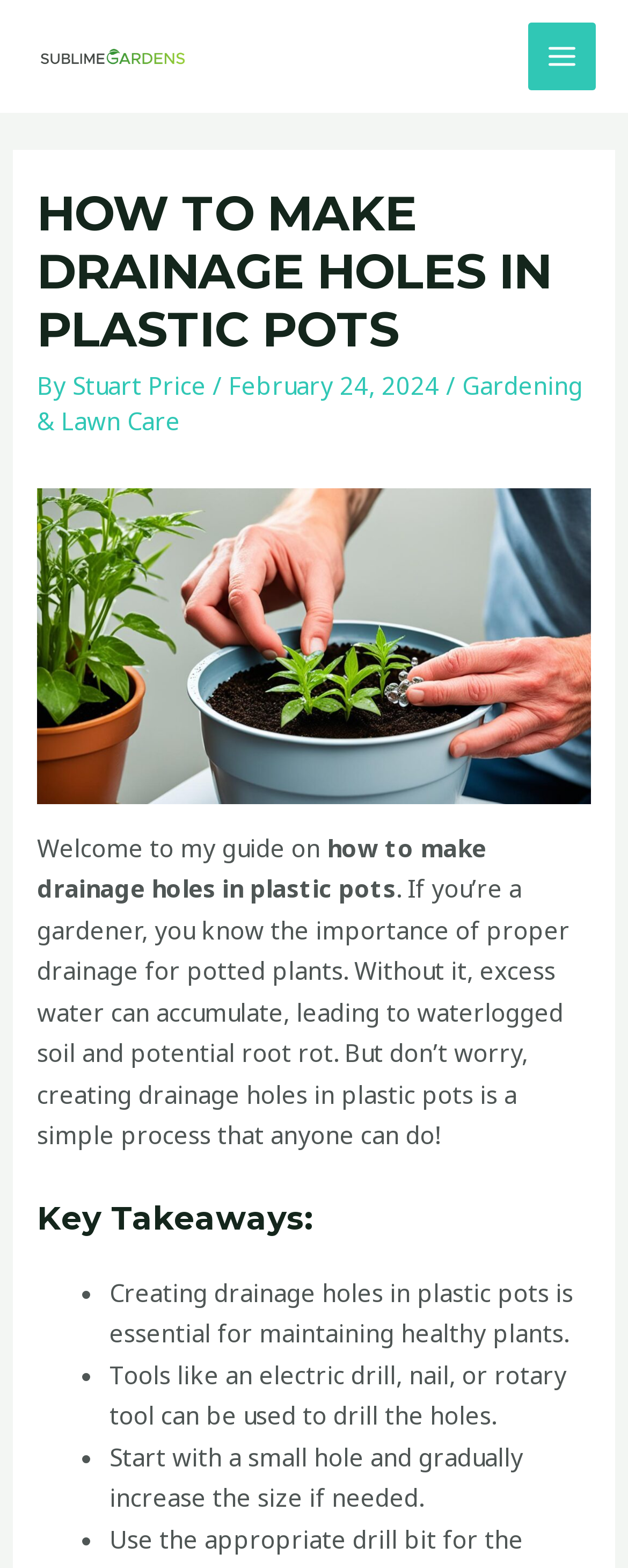What is the website's logo?
Offer a detailed and exhaustive answer to the question.

The website's logo is an image located at the top left corner of the webpage, with a bounding box coordinate of [0.051, 0.026, 0.308, 0.046]. The logo is an image with the text 'Sublime Gardens'.